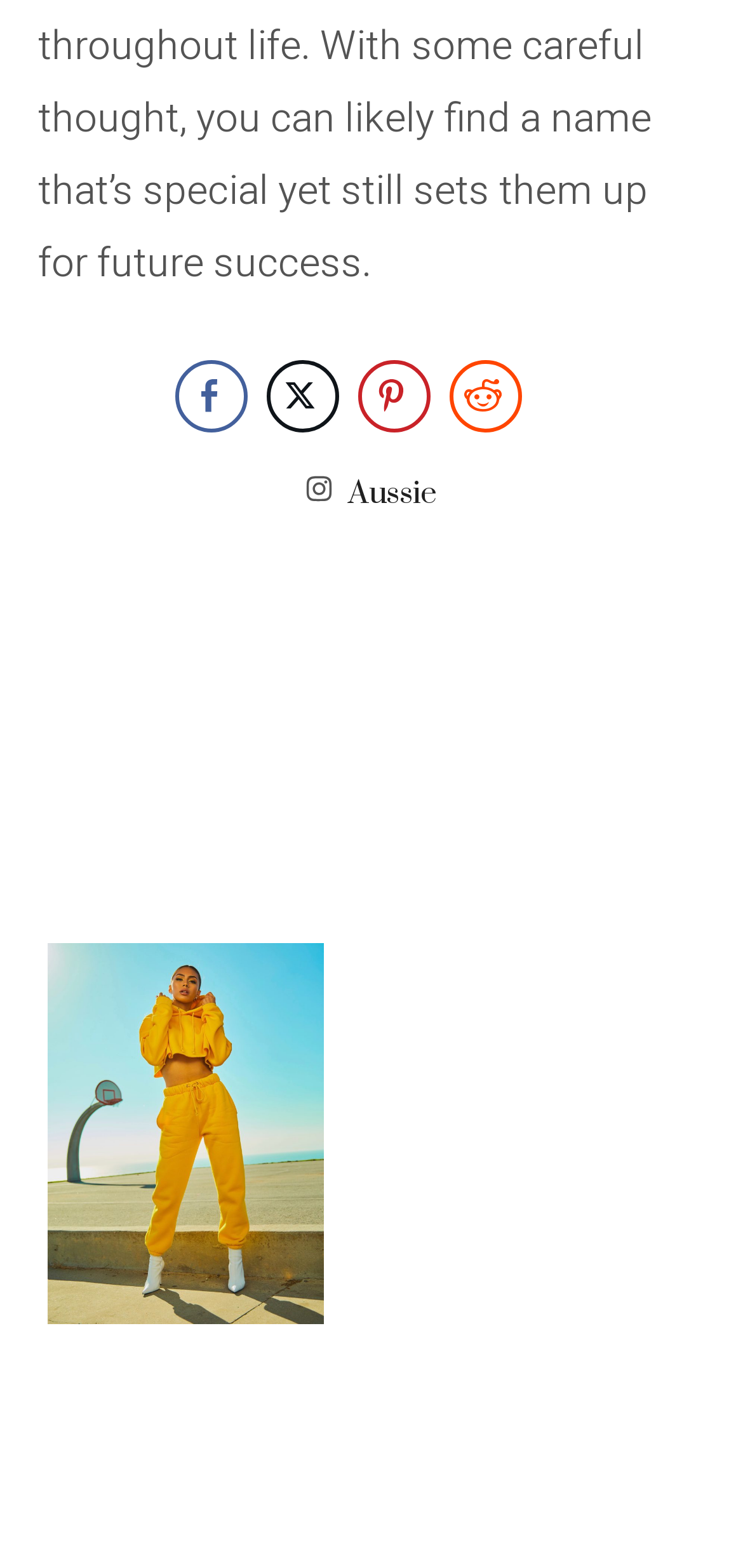How many share buttons are there?
Please answer the question with as much detail as possible using the screenshot.

I counted the number of share buttons at the top of the webpage, which are Facebook Share, Twitter Share, Pinterest Share, and Reddit Share, totaling 4 buttons.